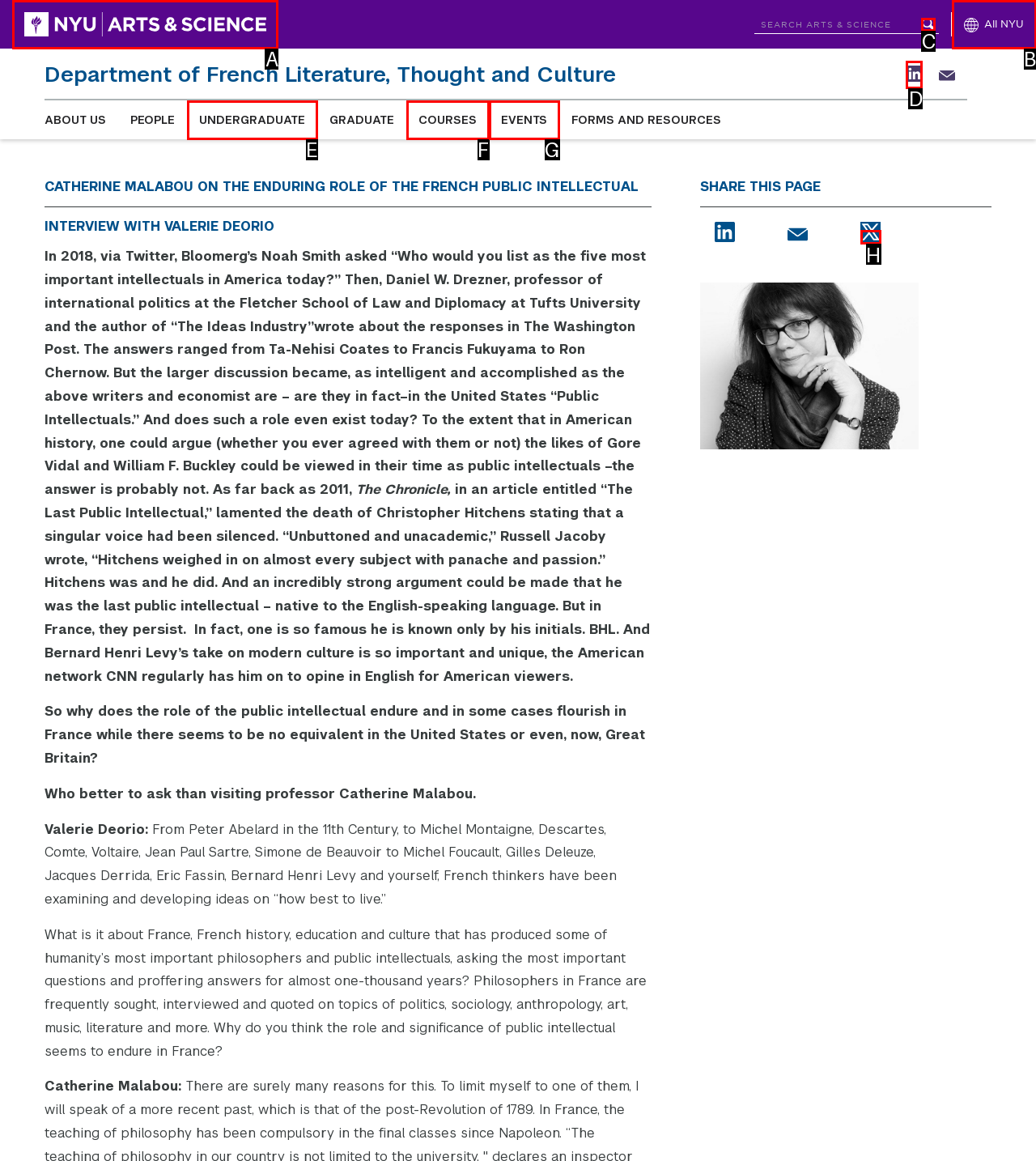Select the option I need to click to accomplish this task: Visit Dailymail.co.uk
Provide the letter of the selected choice from the given options.

None